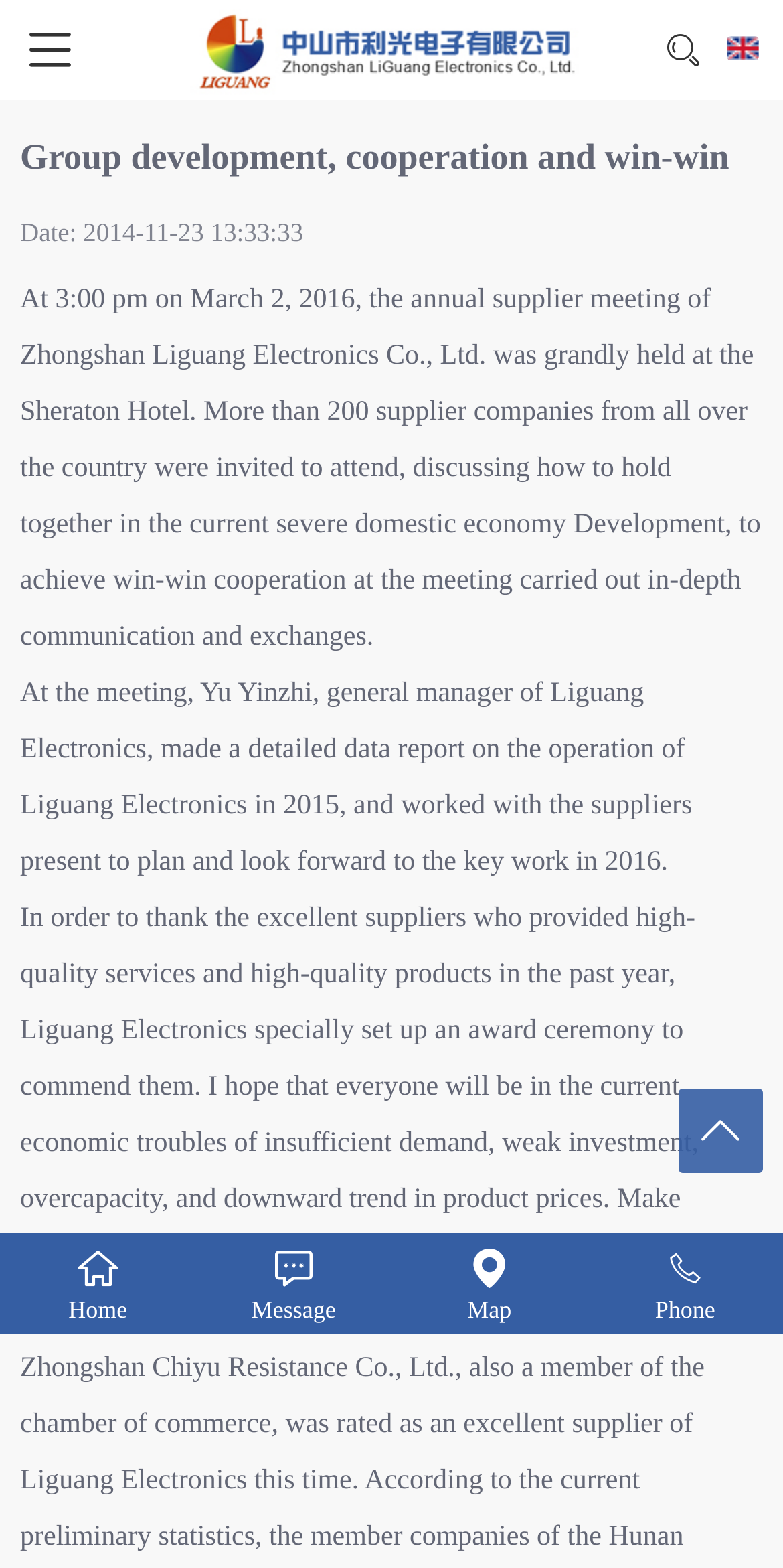What is the name of the general manager of Liguang Electronics? From the image, respond with a single word or brief phrase.

Yu Yinzhi